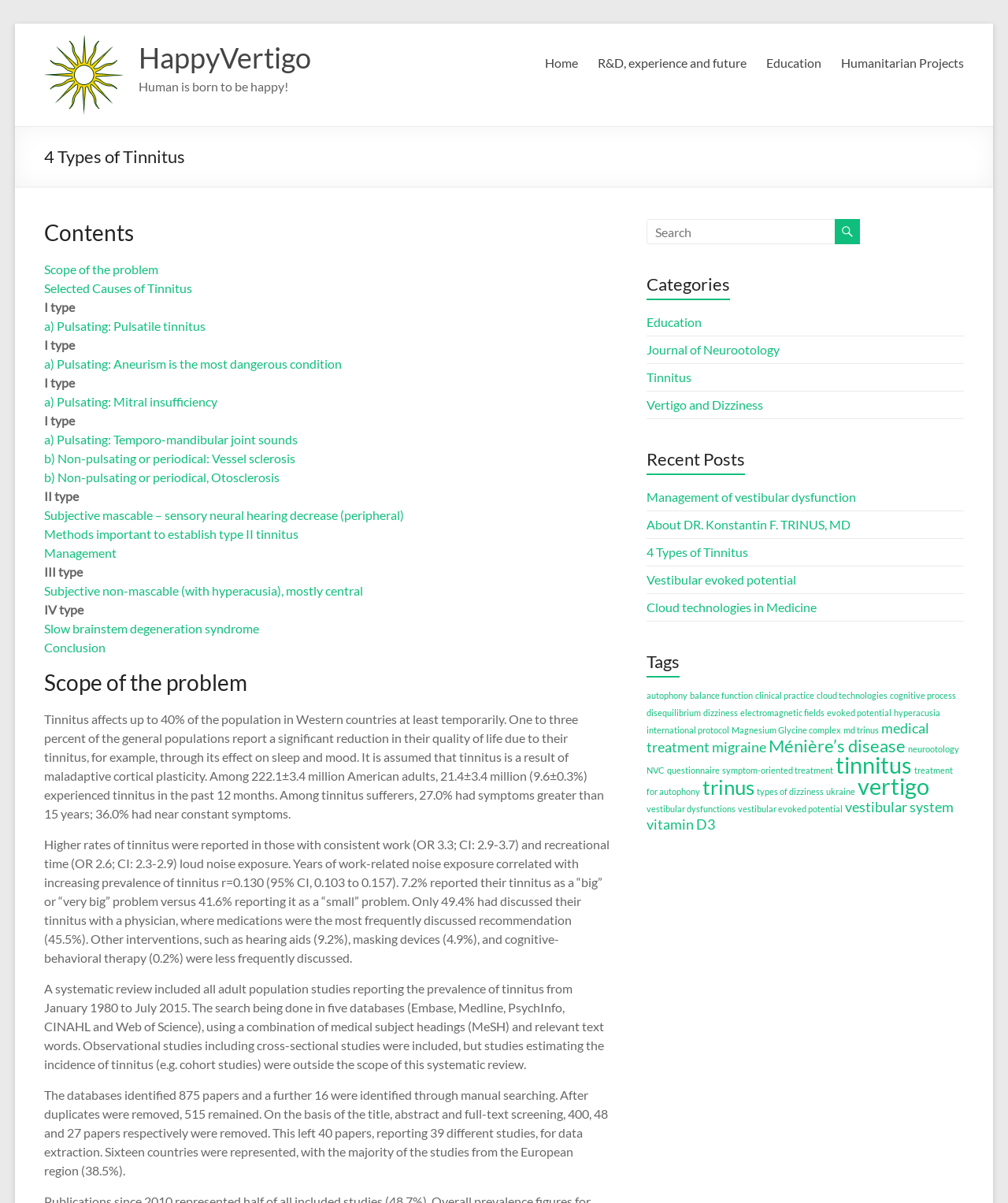What is the name of the website?
Please respond to the question with a detailed and well-explained answer.

The name of the website can be found in the heading element with the text 'HappyVertigo' which is located at the top of the webpage.